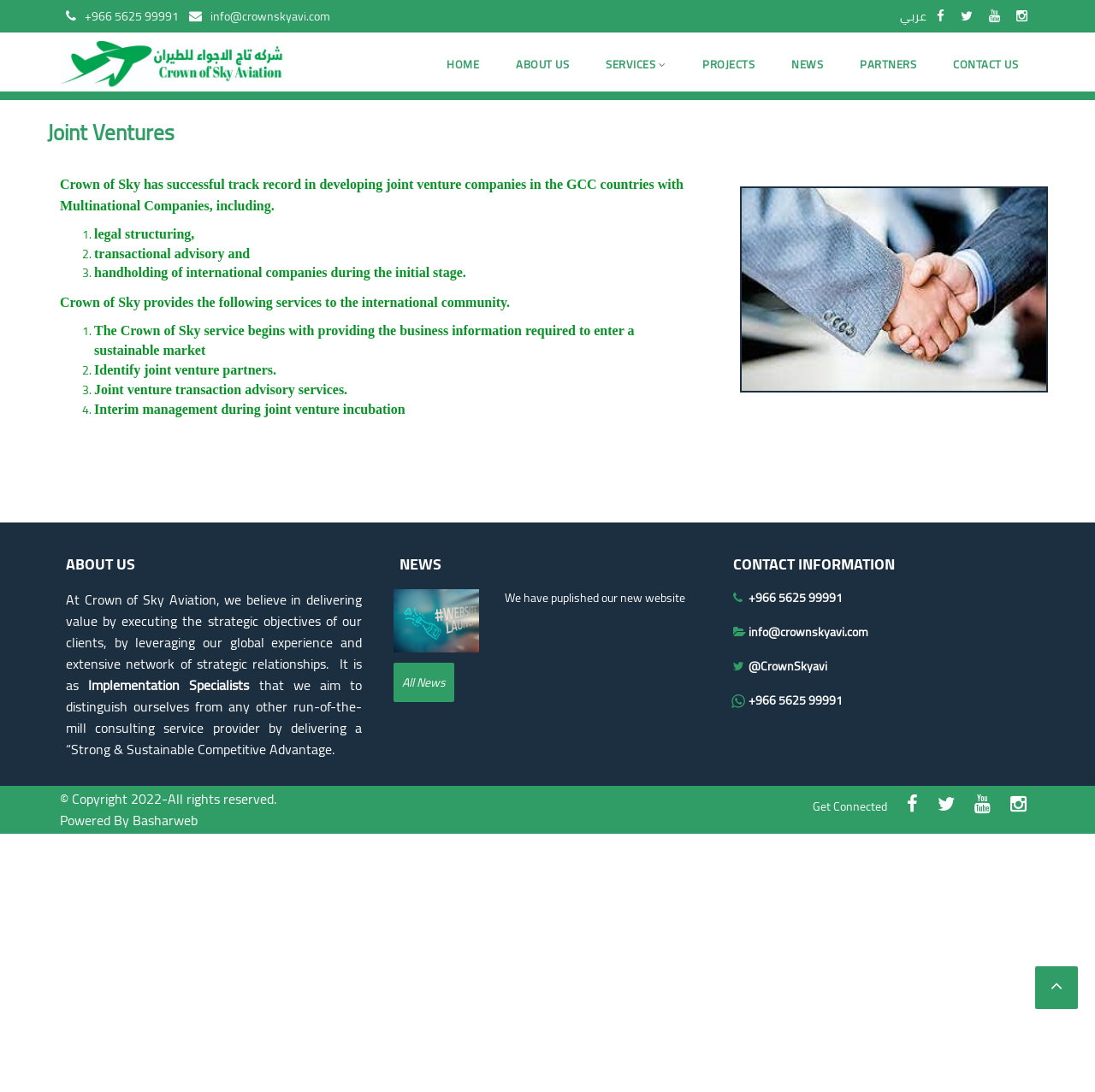Utilize the details in the image to thoroughly answer the following question: What is the title of the latest news?

The title of the latest news can be found in the 'News' section, which is 'We have published our new website', and it is a link to a news article.